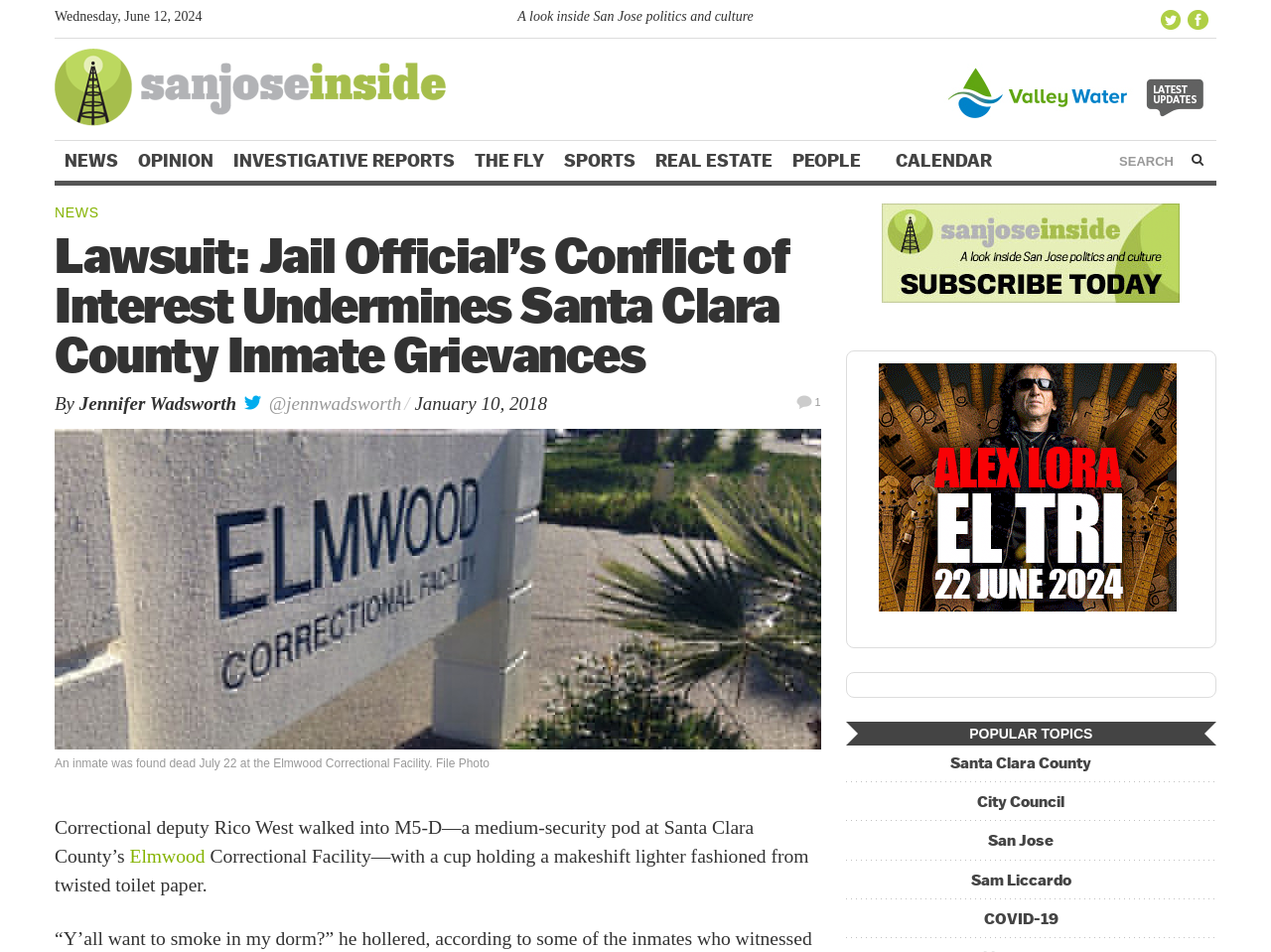What is the date of the article?
From the image, respond using a single word or phrase.

January 10, 2018